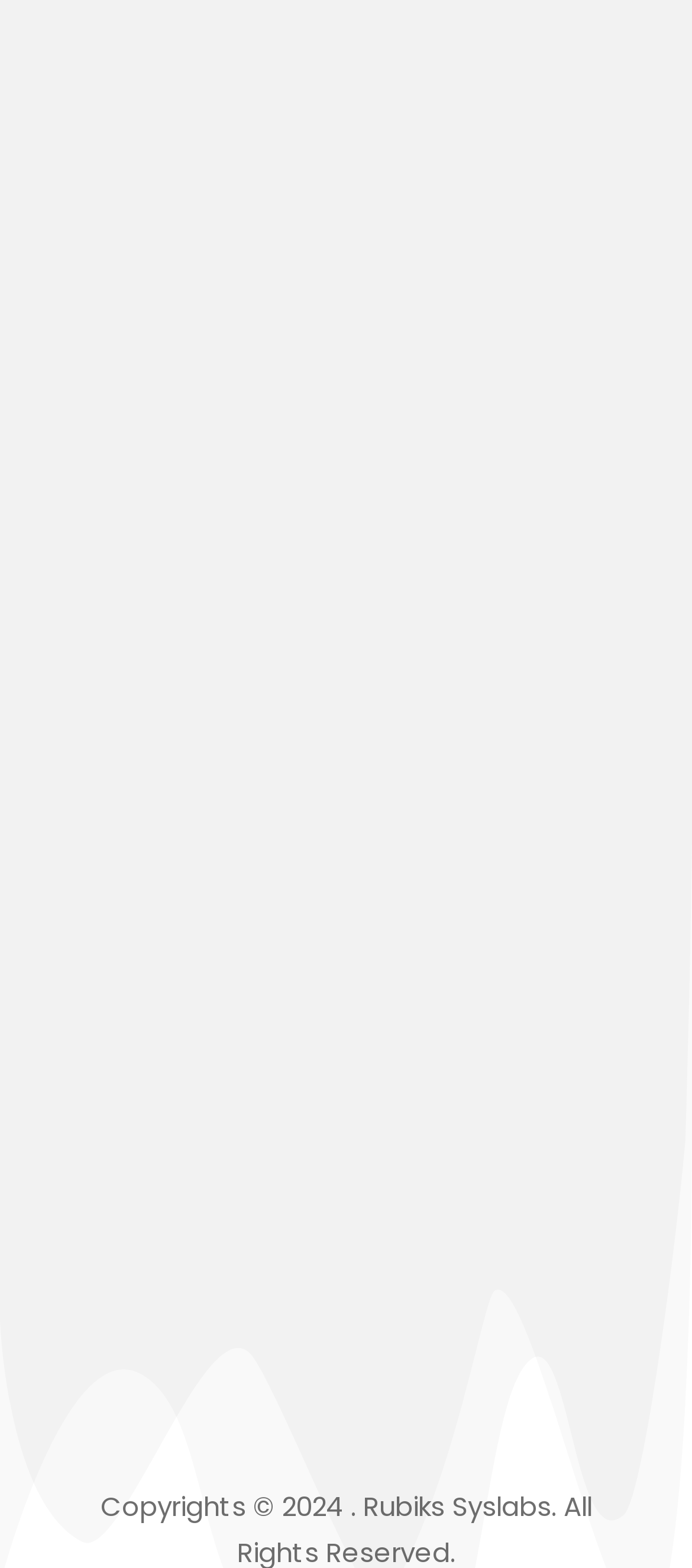What is the button below the textbox for?
Using the image, provide a concise answer in one word or a short phrase.

SUBMIT